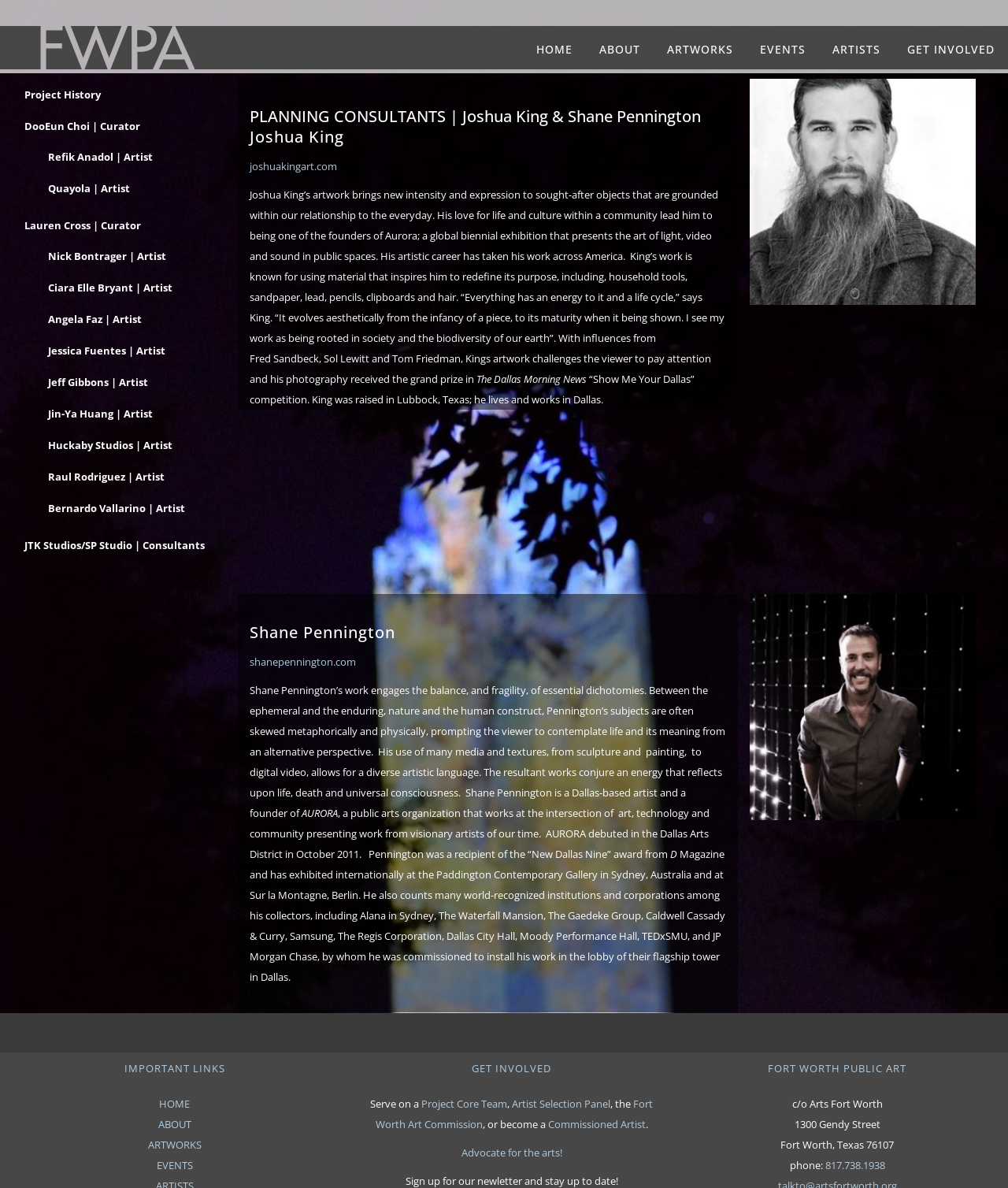Can you give a detailed response to the following question using the information from the image? What is the address of Arts Fort Worth?

I found the answer by looking at the footer section of the webpage, where it provides the contact information for Fort Worth Public Art, including the address of Arts Fort Worth.